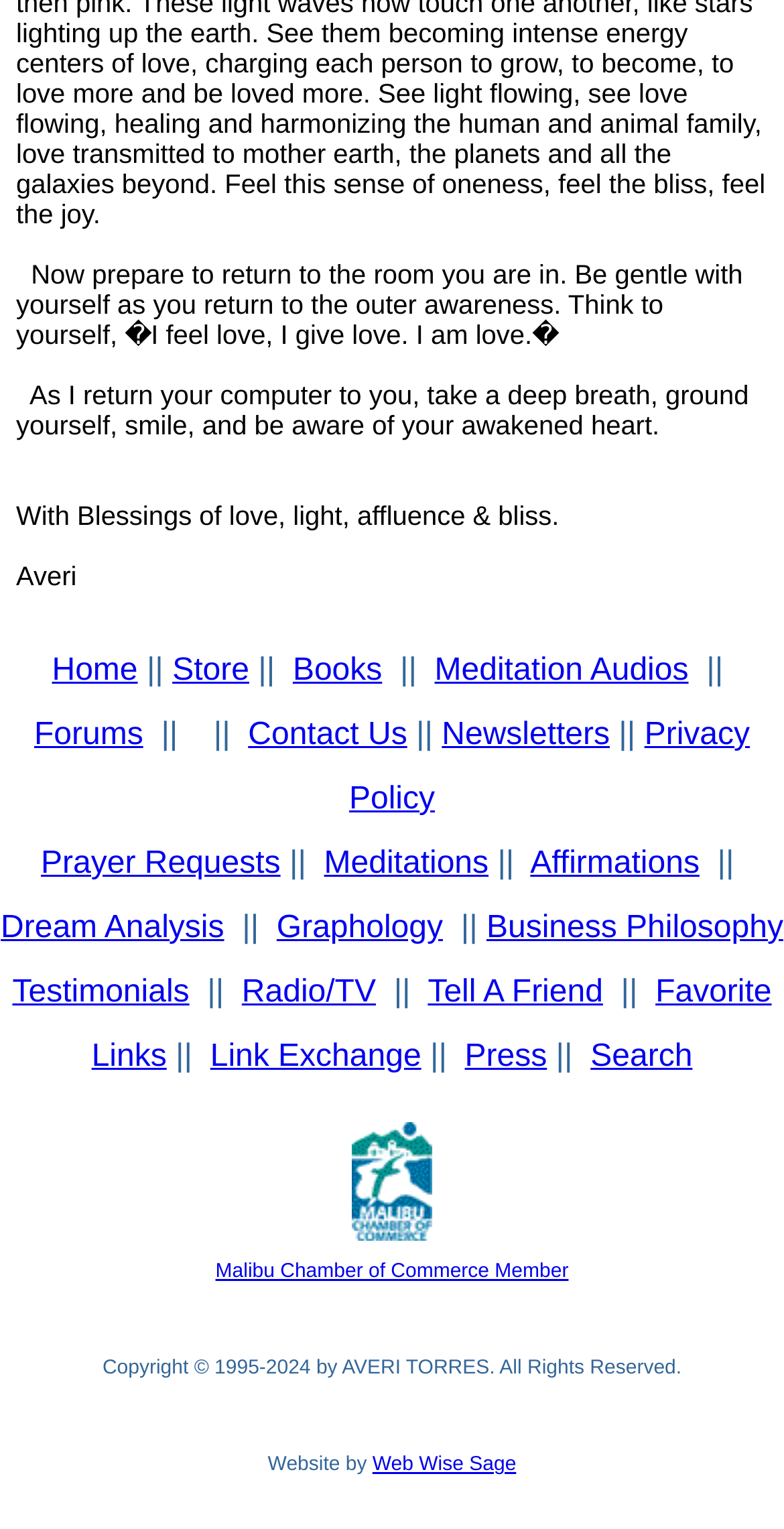Please determine the bounding box coordinates of the element to click in order to execute the following instruction: "Go to Locations". The coordinates should be four float numbers between 0 and 1, specified as [left, top, right, bottom].

None